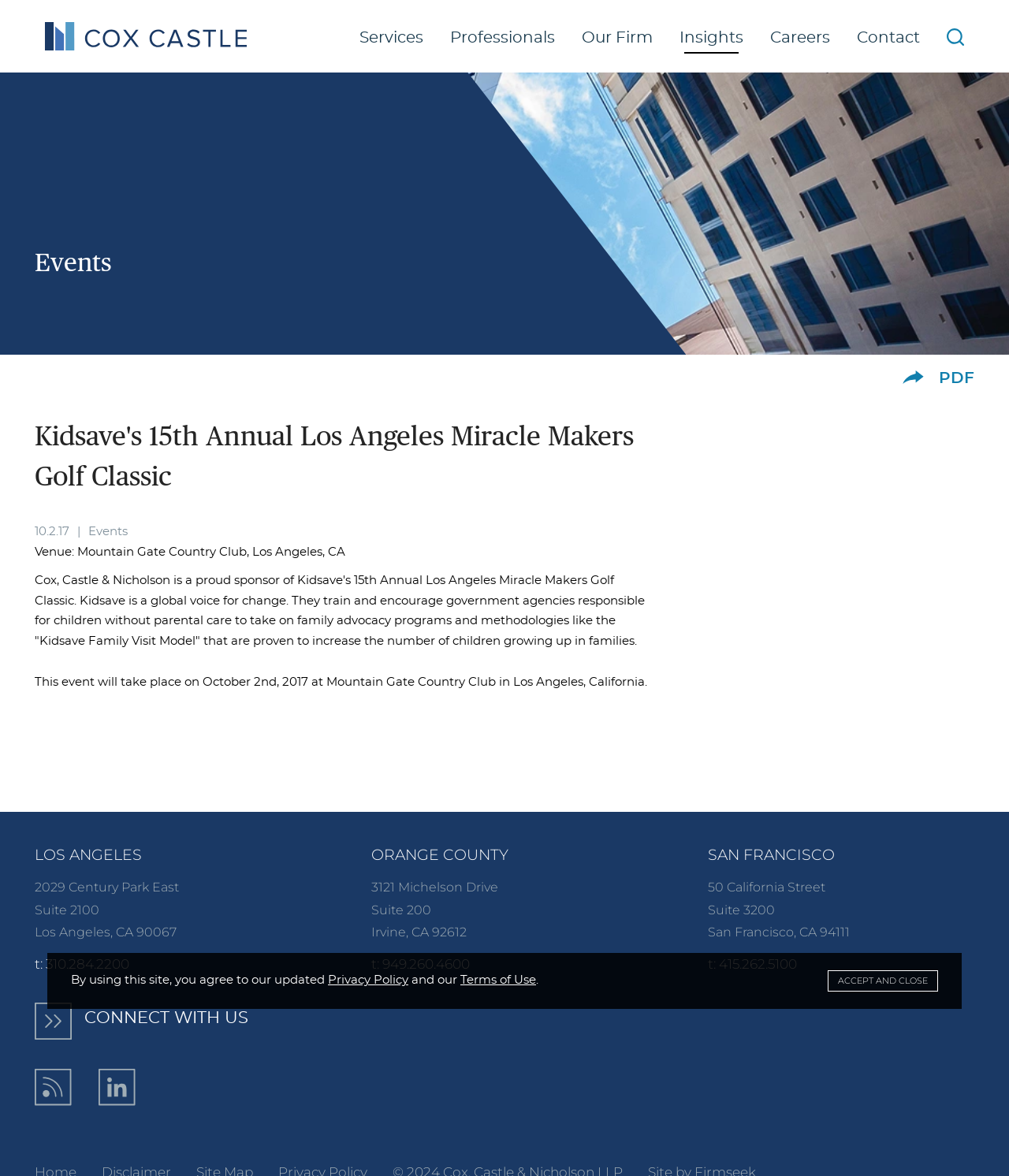Determine the bounding box coordinates of the section to be clicked to follow the instruction: "Share this event". The coordinates should be given as four float numbers between 0 and 1, formatted as [left, top, right, bottom].

[0.895, 0.315, 0.916, 0.326]